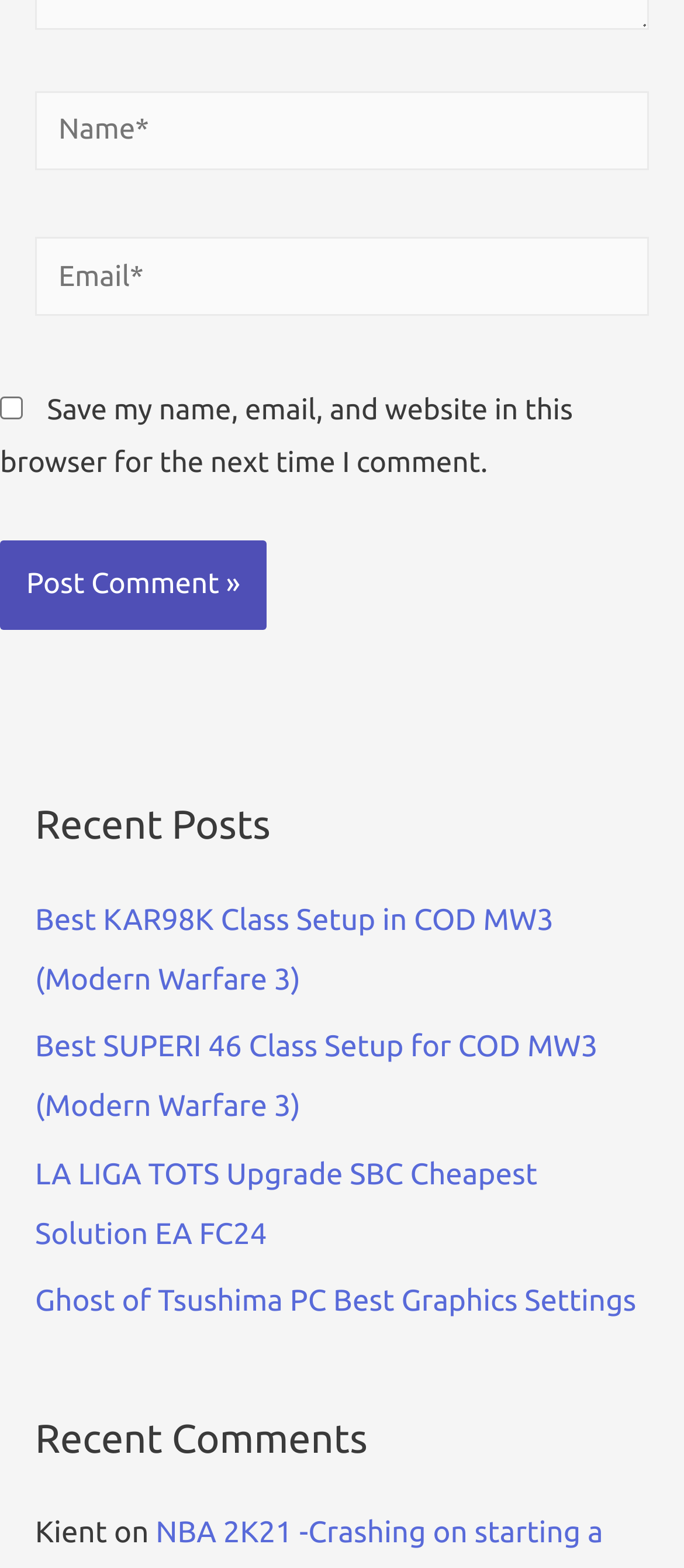Give the bounding box coordinates for this UI element: "parent_node: Email* name="email" placeholder="Email*"". The coordinates should be four float numbers between 0 and 1, arranged as [left, top, right, bottom].

[0.051, 0.152, 0.949, 0.201]